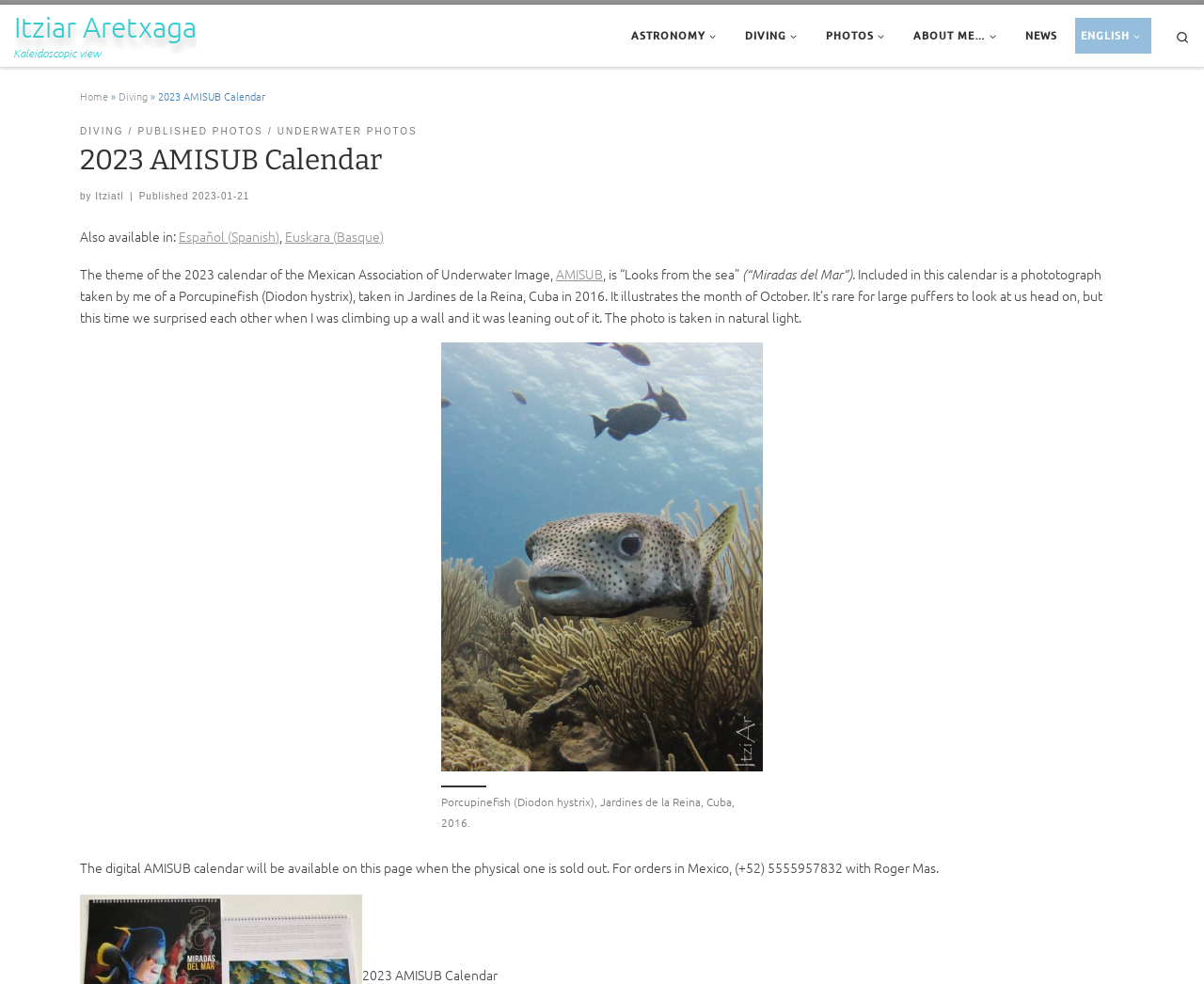Determine the bounding box coordinates of the clickable element to achieve the following action: 'Go to the 'Diving' page'. Provide the coordinates as four float values between 0 and 1, formatted as [left, top, right, bottom].

[0.098, 0.09, 0.123, 0.105]